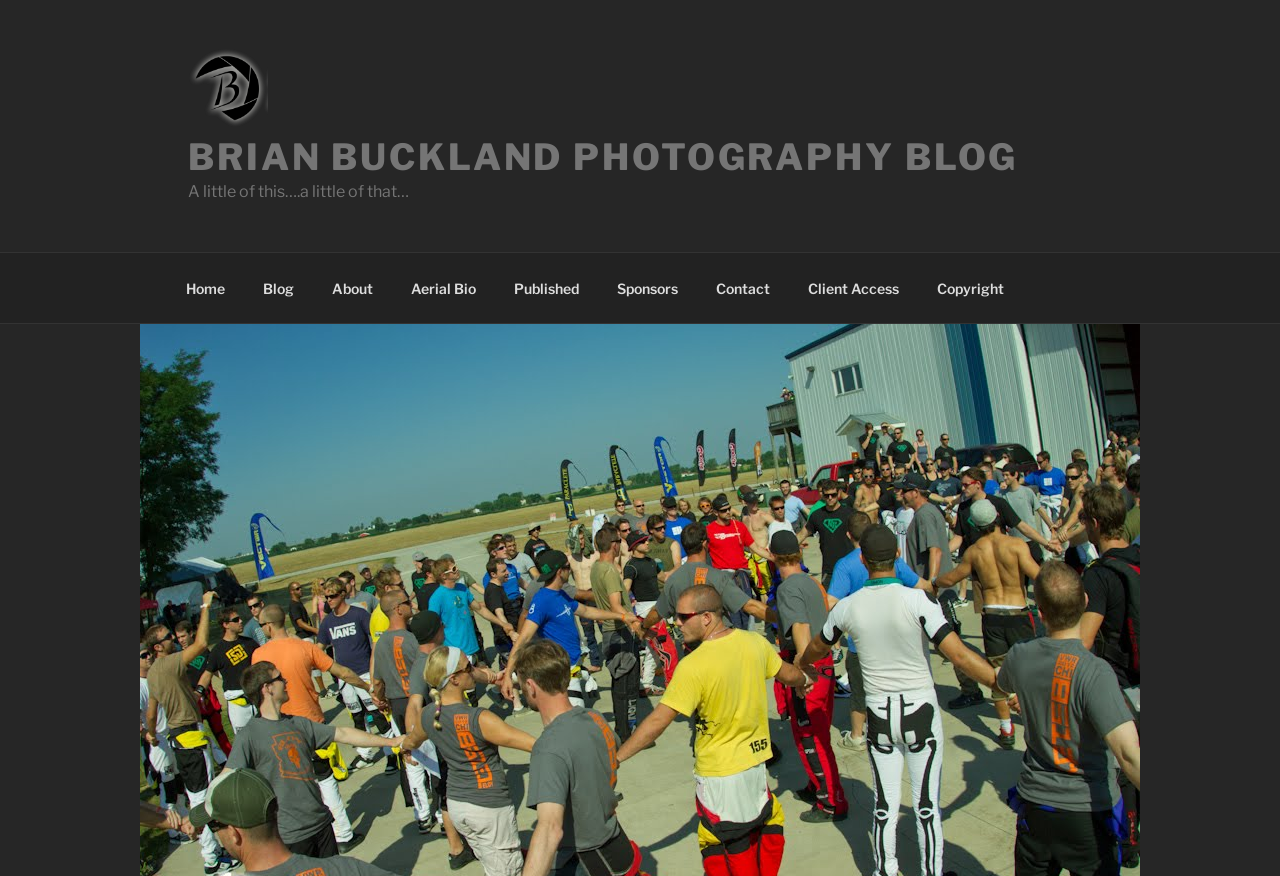Given the description of the UI element: "parent_node: BRIAN BUCKLAND PHOTOGRAPHY BLOG", predict the bounding box coordinates in the form of [left, top, right, bottom], with each value being a float between 0 and 1.

[0.147, 0.055, 0.234, 0.154]